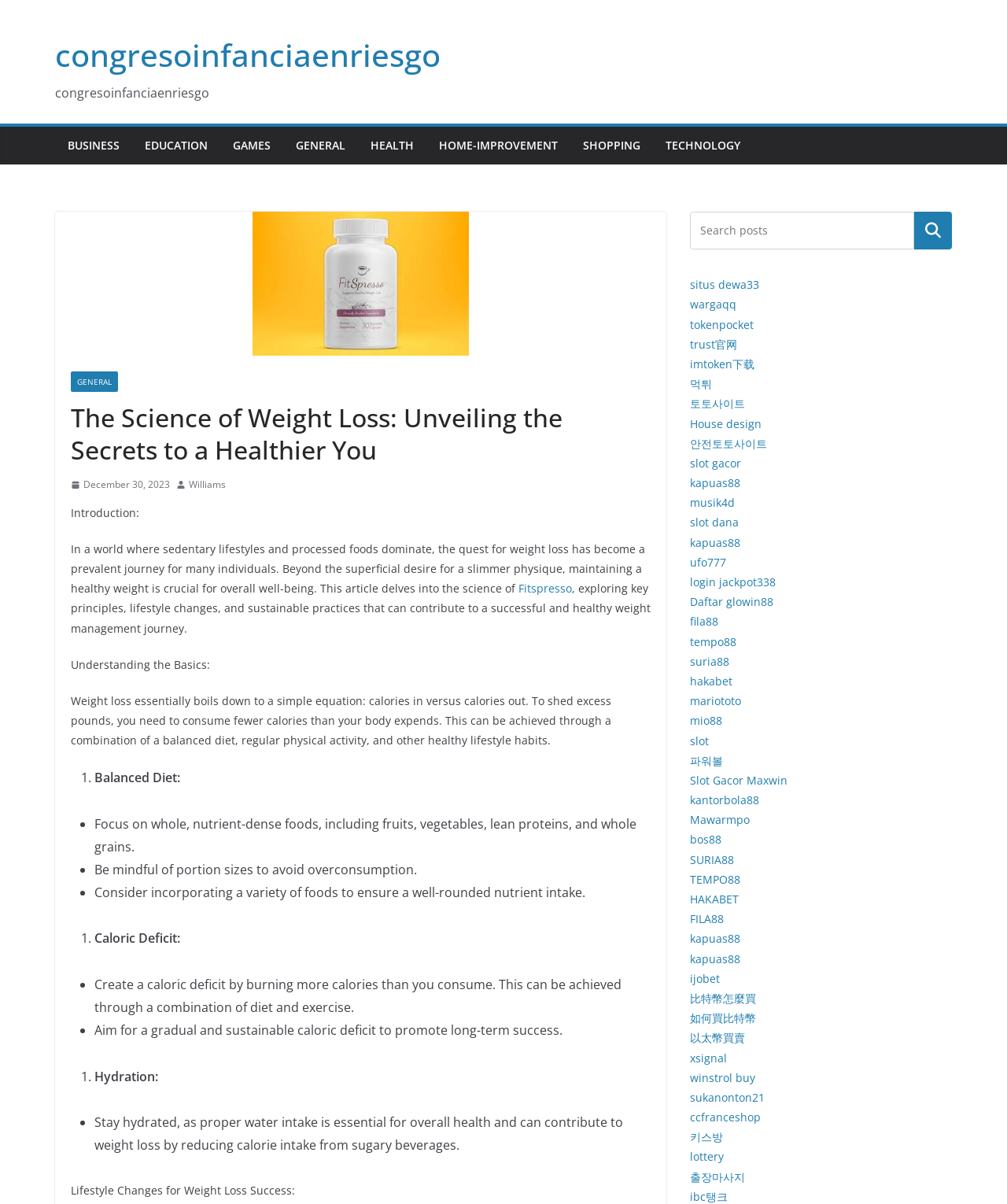Please mark the bounding box coordinates of the area that should be clicked to carry out the instruction: "Click on the Fitspresso link".

[0.515, 0.482, 0.568, 0.495]